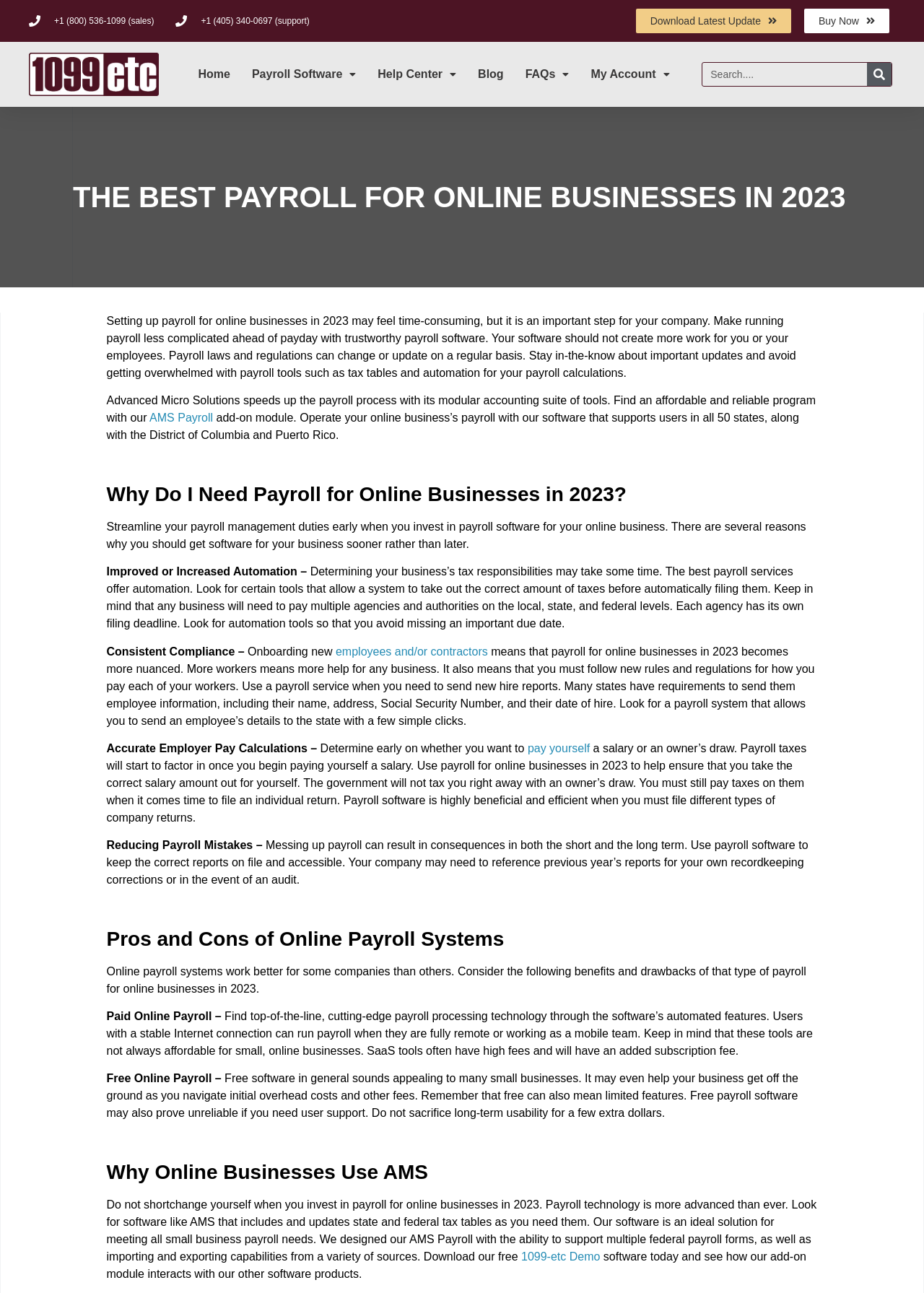Please provide the bounding box coordinates for the element that needs to be clicked to perform the following instruction: "Go to the home page". The coordinates should be given as four float numbers between 0 and 1, i.e., [left, top, right, bottom].

[0.203, 0.045, 0.261, 0.07]